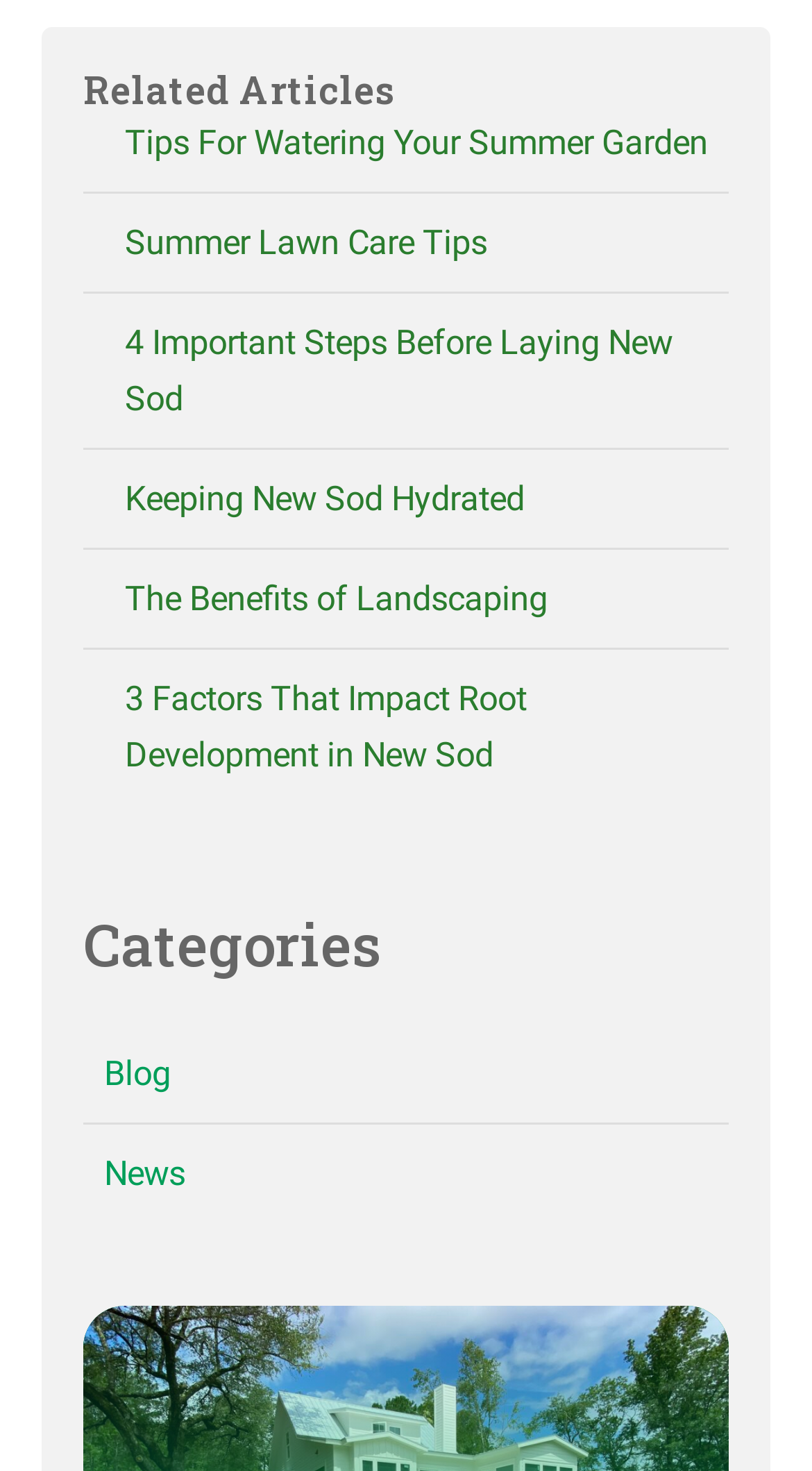What is the topic of the first related article?
Make sure to answer the question with a detailed and comprehensive explanation.

The first related article is a link with the text 'Tips For Watering Your Summer Garden', which suggests that the topic of this article is related to gardening and watering during the summer season.